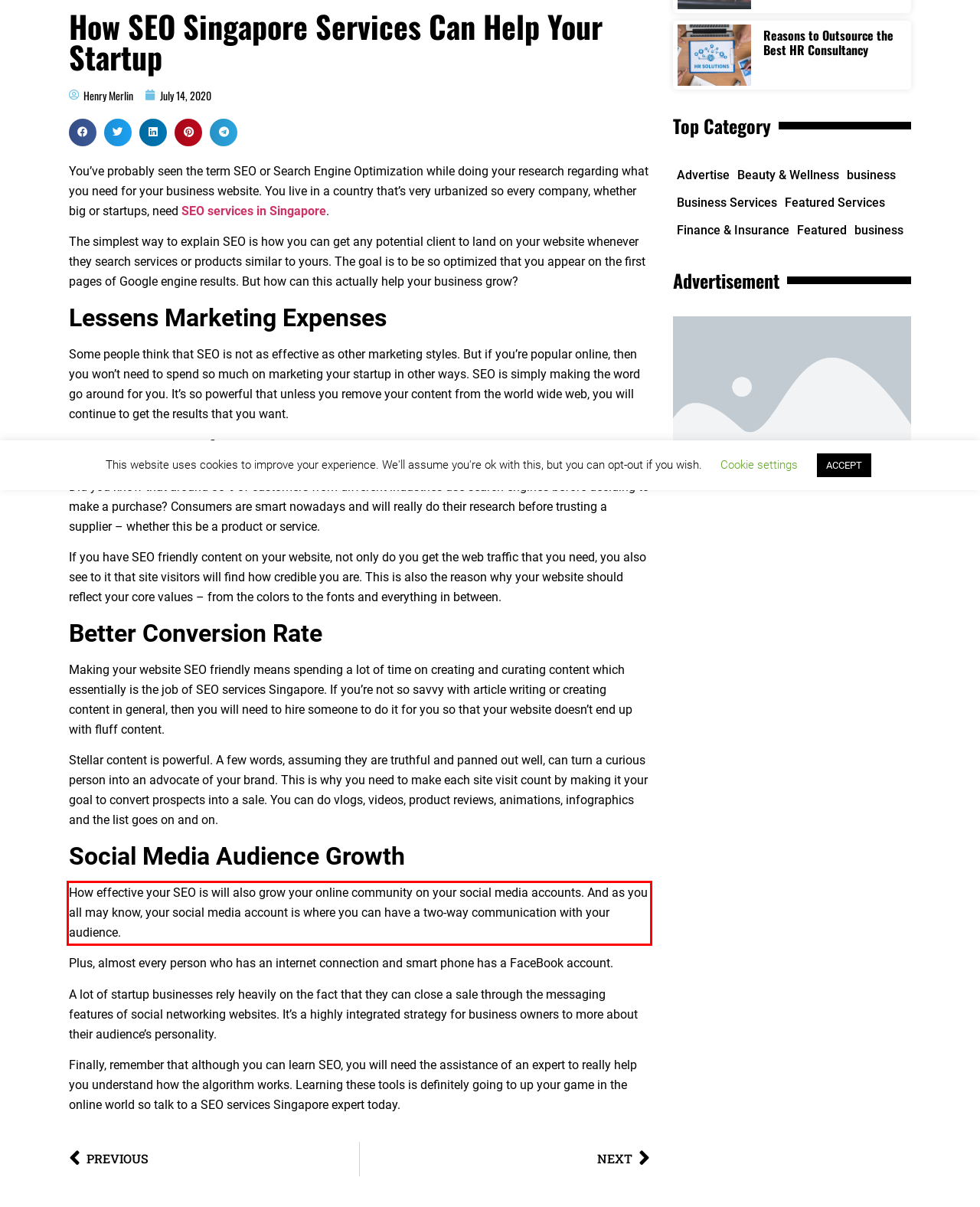Examine the screenshot of the webpage, locate the red bounding box, and perform OCR to extract the text contained within it.

How effective your SEO is will also grow your online community on your social media accounts. And as you all may know, your social media account is where you can have a two-way communication with your audience.